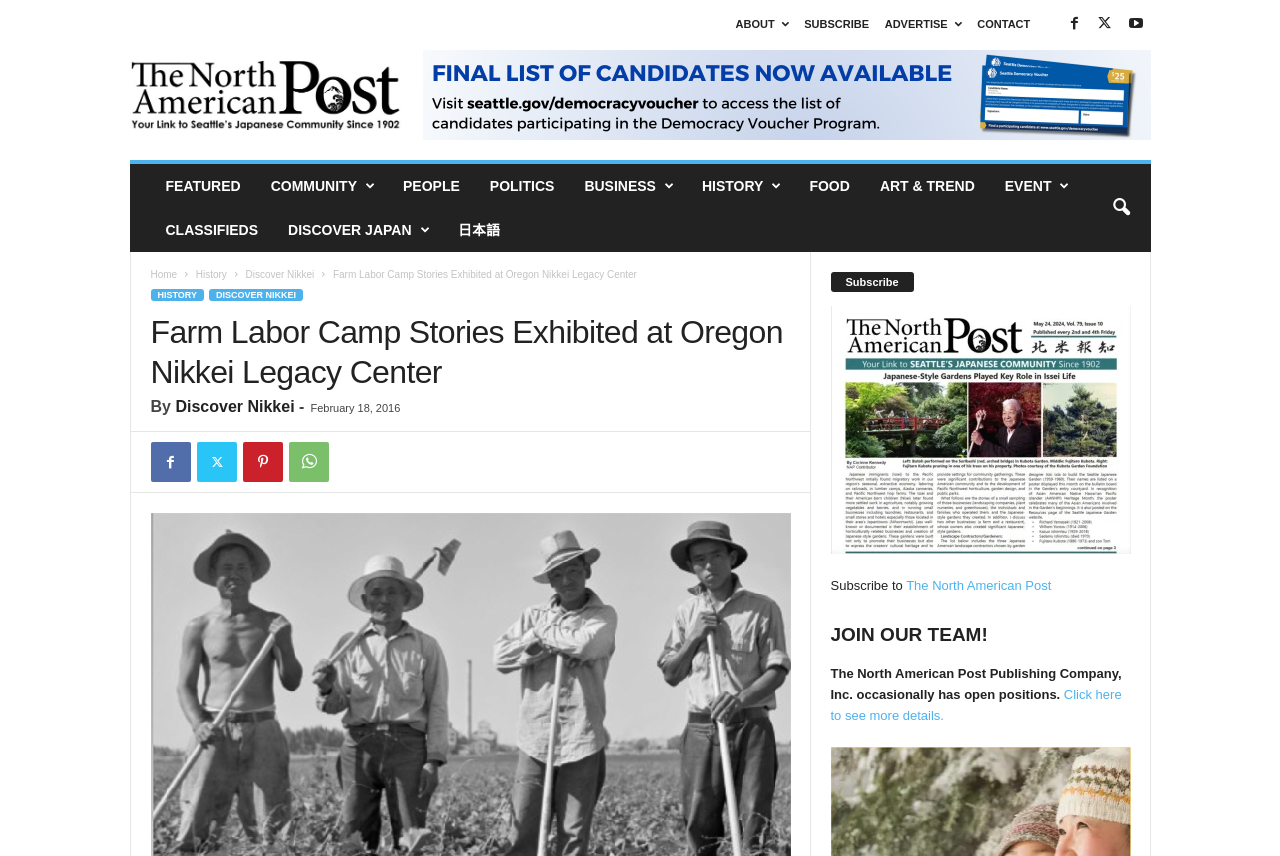Specify the bounding box coordinates for the region that must be clicked to perform the given instruction: "Click the 'Buy Here' link".

None